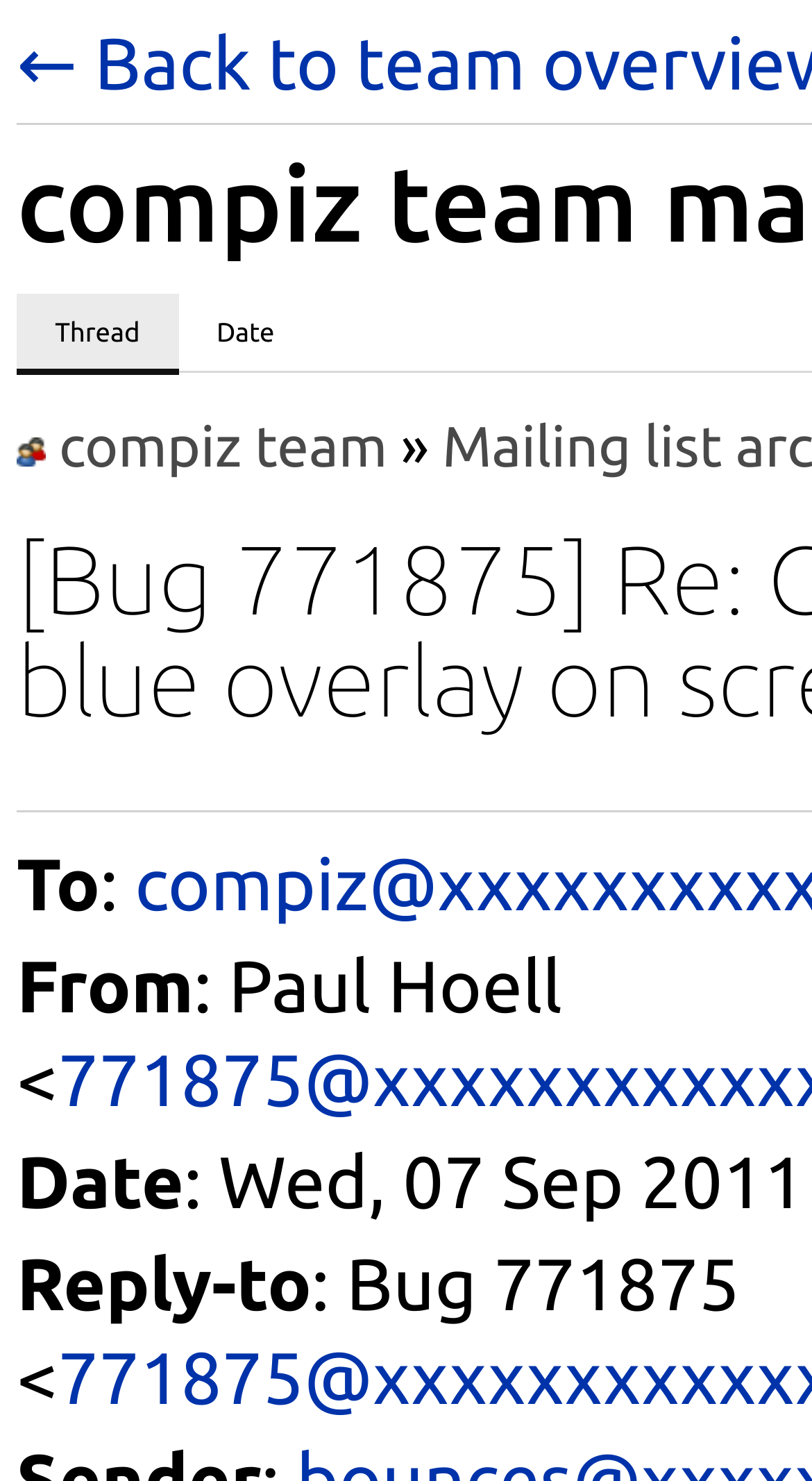Given the description of a UI element: "compiz team", identify the bounding box coordinates of the matching element in the webpage screenshot.

[0.073, 0.281, 0.477, 0.323]